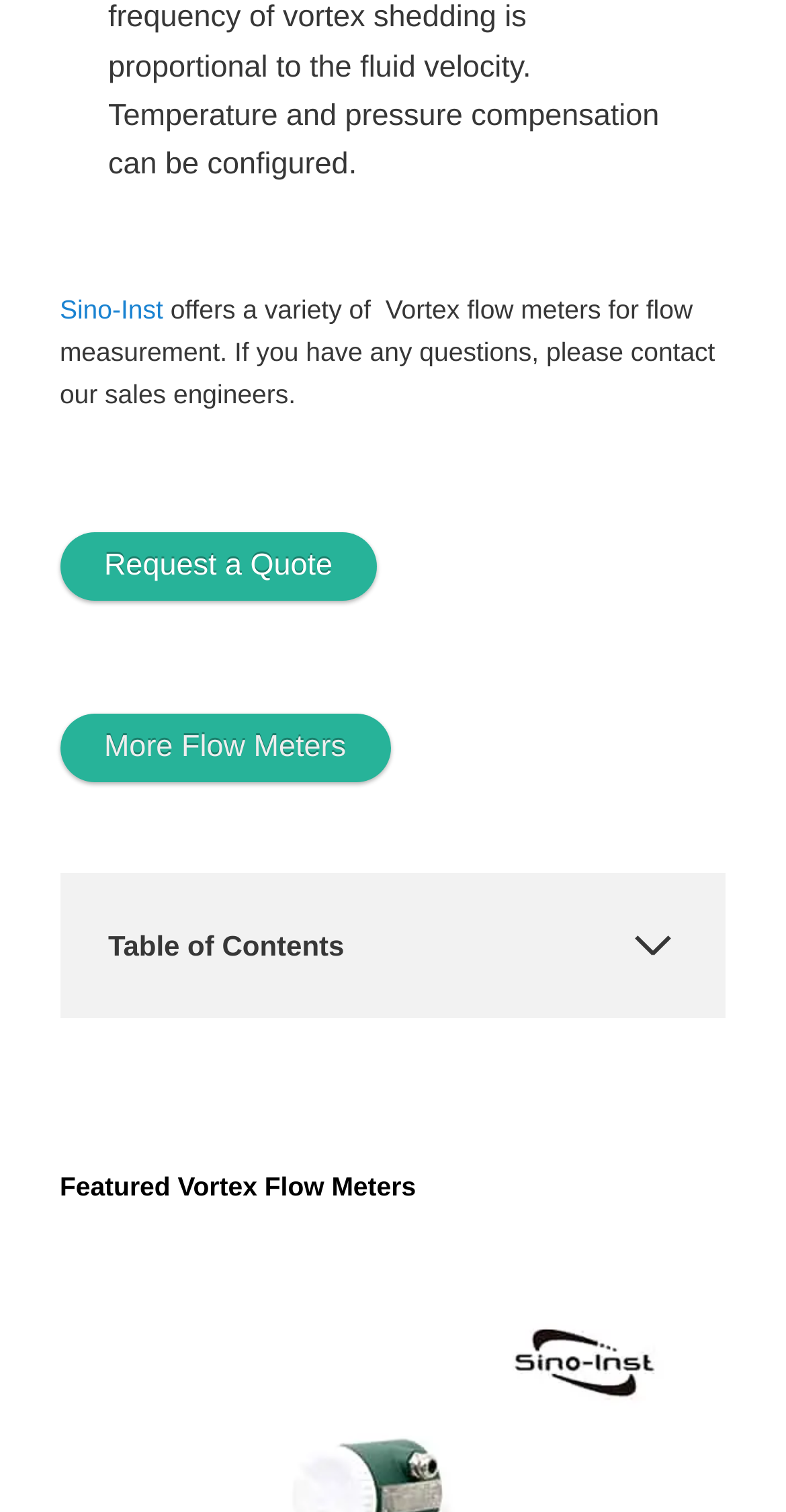Predict the bounding box of the UI element that fits this description: "Sino-Inst".

[0.076, 0.195, 0.208, 0.215]